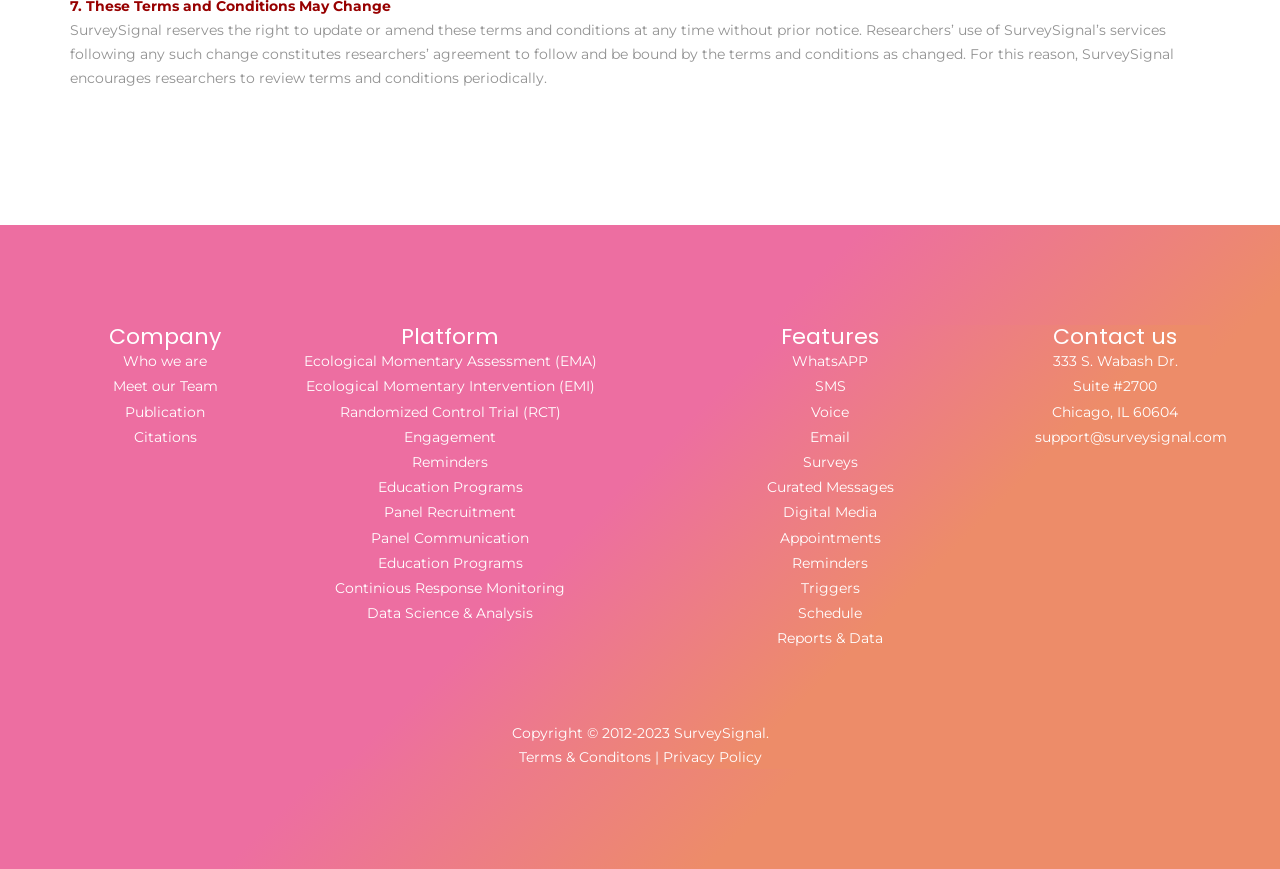Find and provide the bounding box coordinates for the UI element described with: "Who we are".

[0.096, 0.405, 0.162, 0.426]